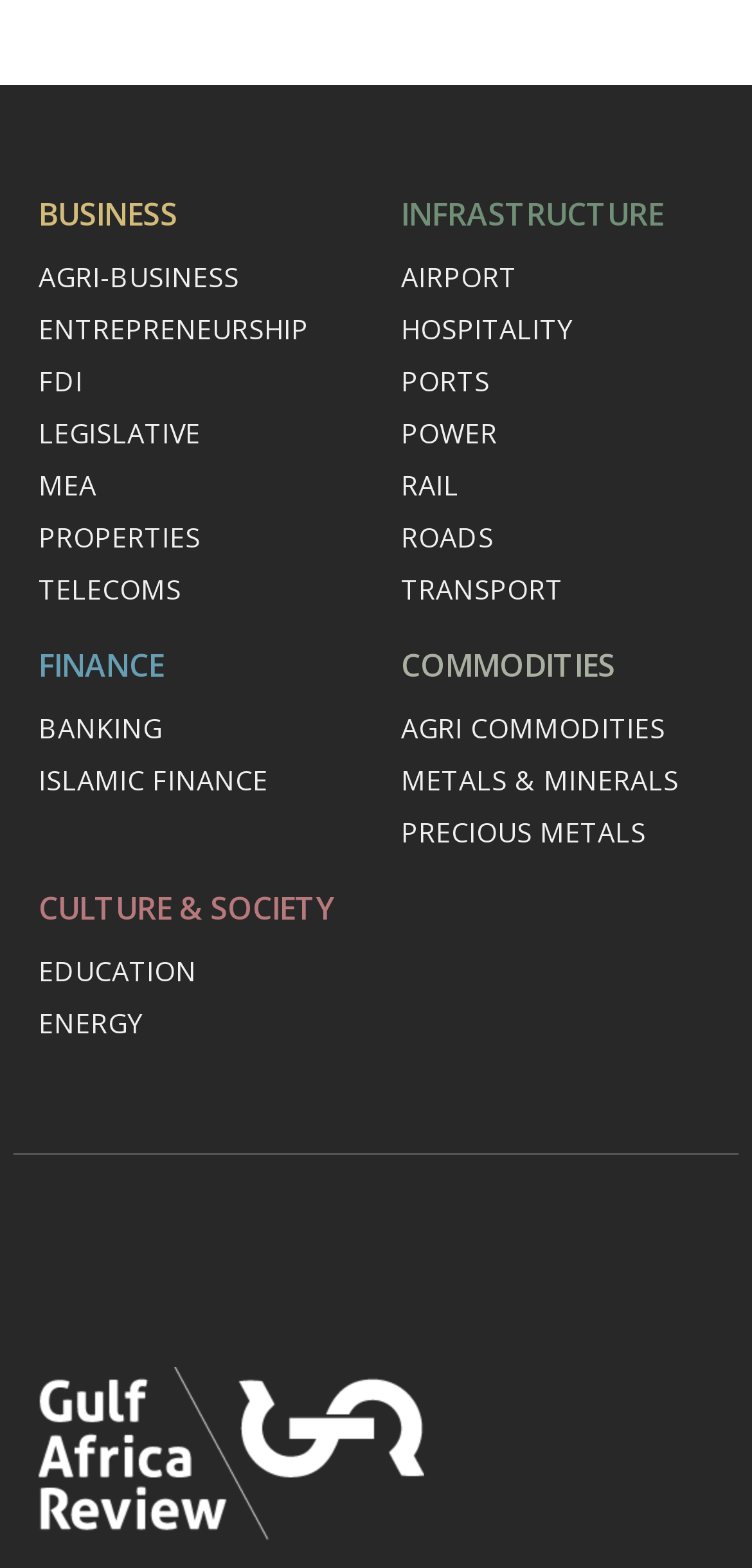Locate the bounding box coordinates of the element you need to click to accomplish the task described by this instruction: "Explore CULTURE & SOCIETY".

[0.051, 0.565, 0.446, 0.592]